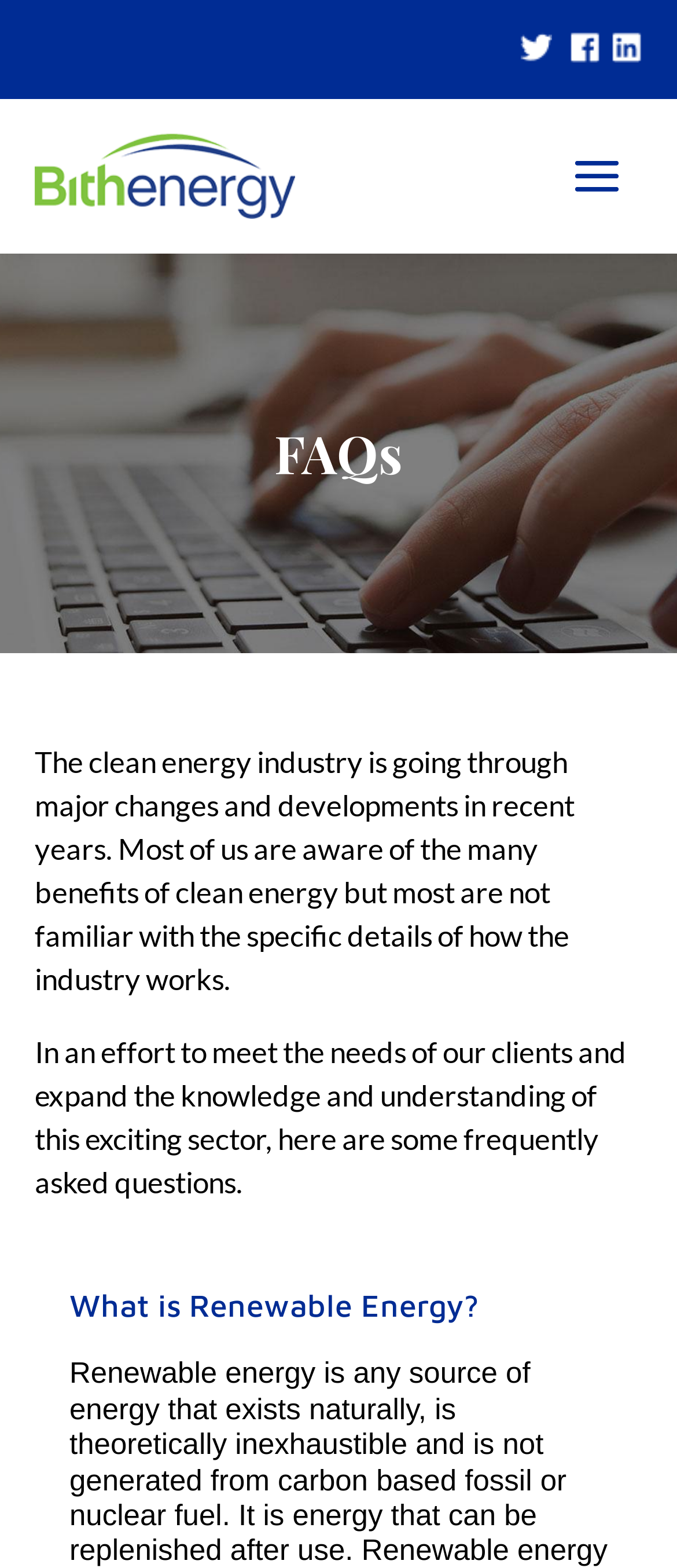What is the relationship between the image and the link above it?
Analyze the image and deliver a detailed answer to the question.

Based on the bounding box coordinates, the image and the link above it are adjacent elements, suggesting that they may be related in terms of content or functionality.